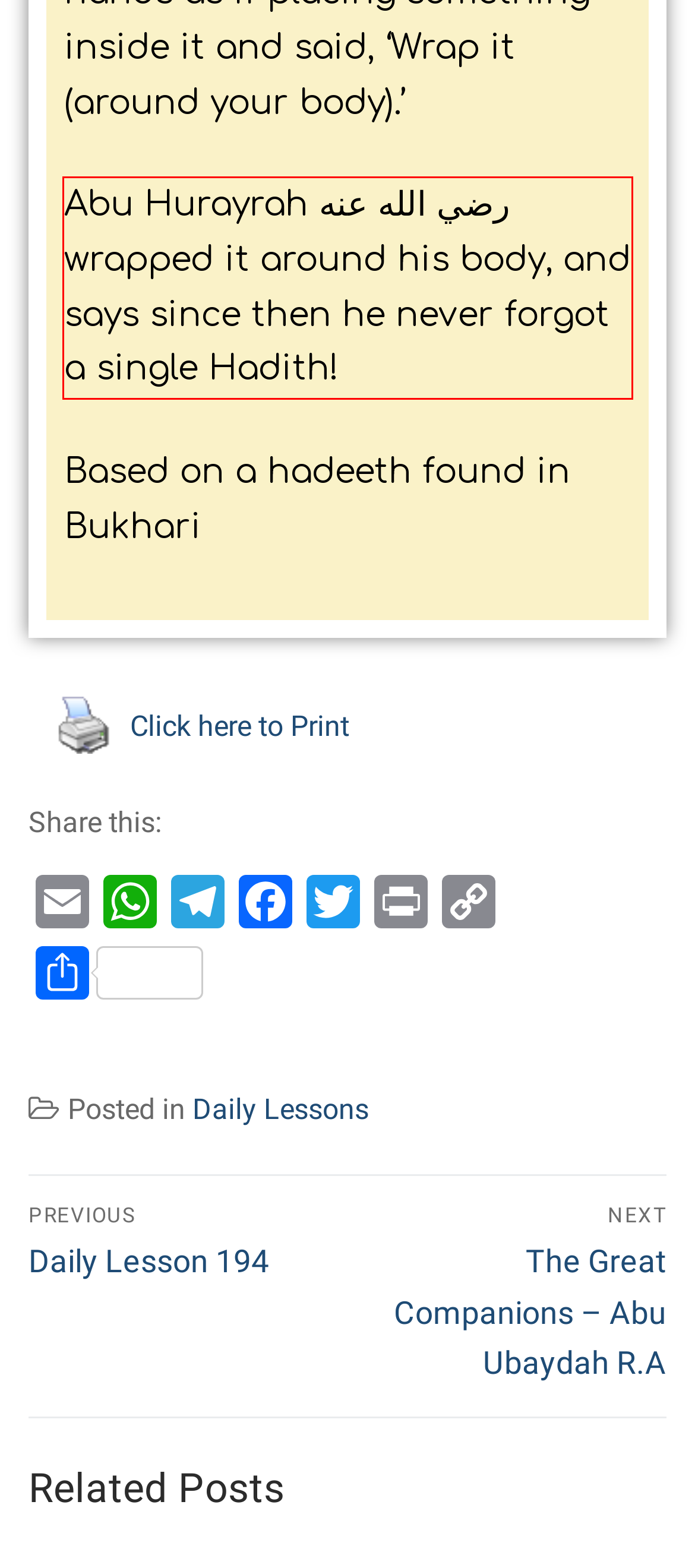There is a UI element on the webpage screenshot marked by a red bounding box. Extract and generate the text content from within this red box.

Abu Hurayrah رضي الله عنه wrapped it around his body, and says since then he never forgot a single Hadith!